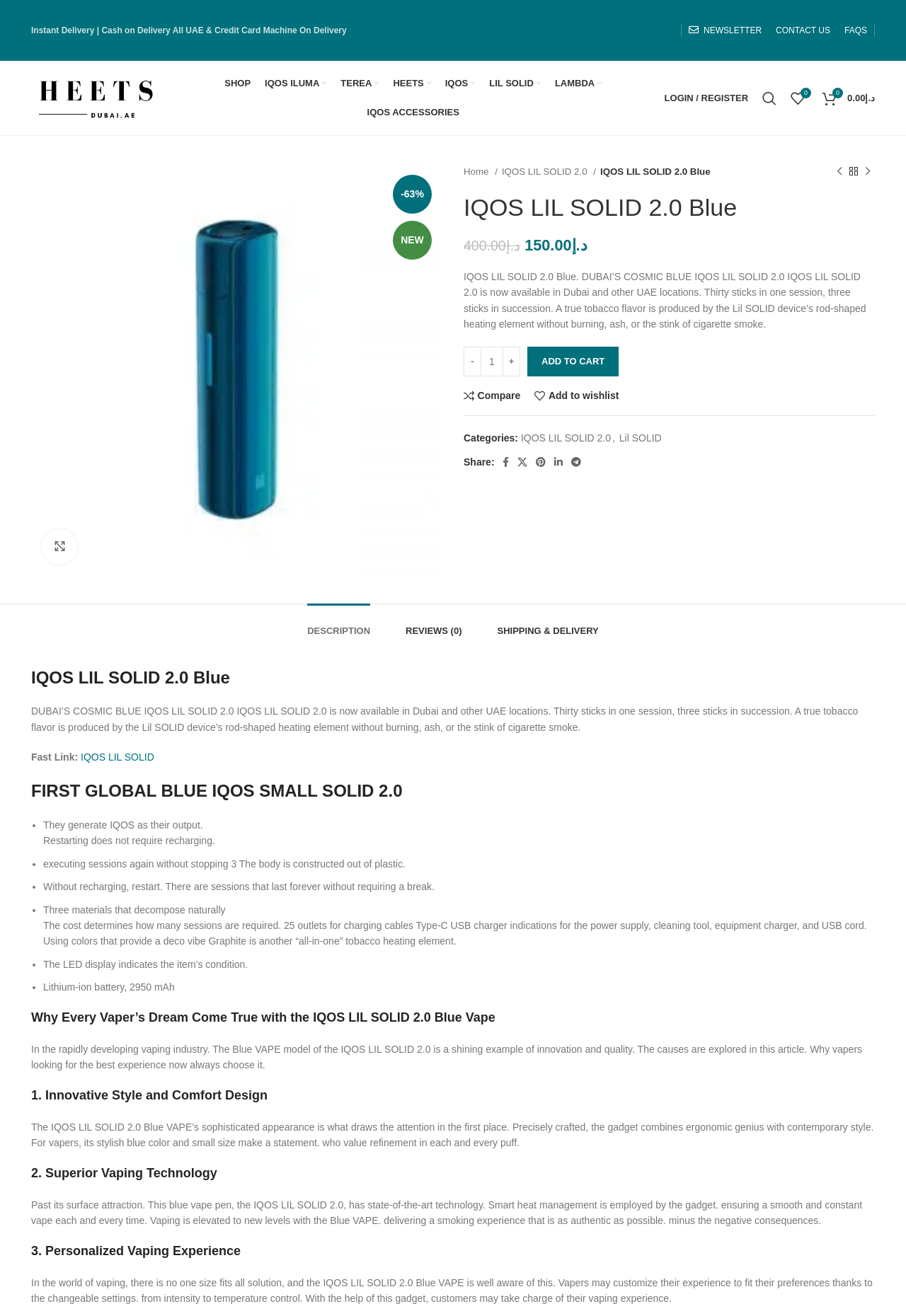Find the bounding box coordinates for the area that must be clicked to perform this action: "Click on the 'ADD TO CART' button".

[0.582, 0.263, 0.683, 0.286]